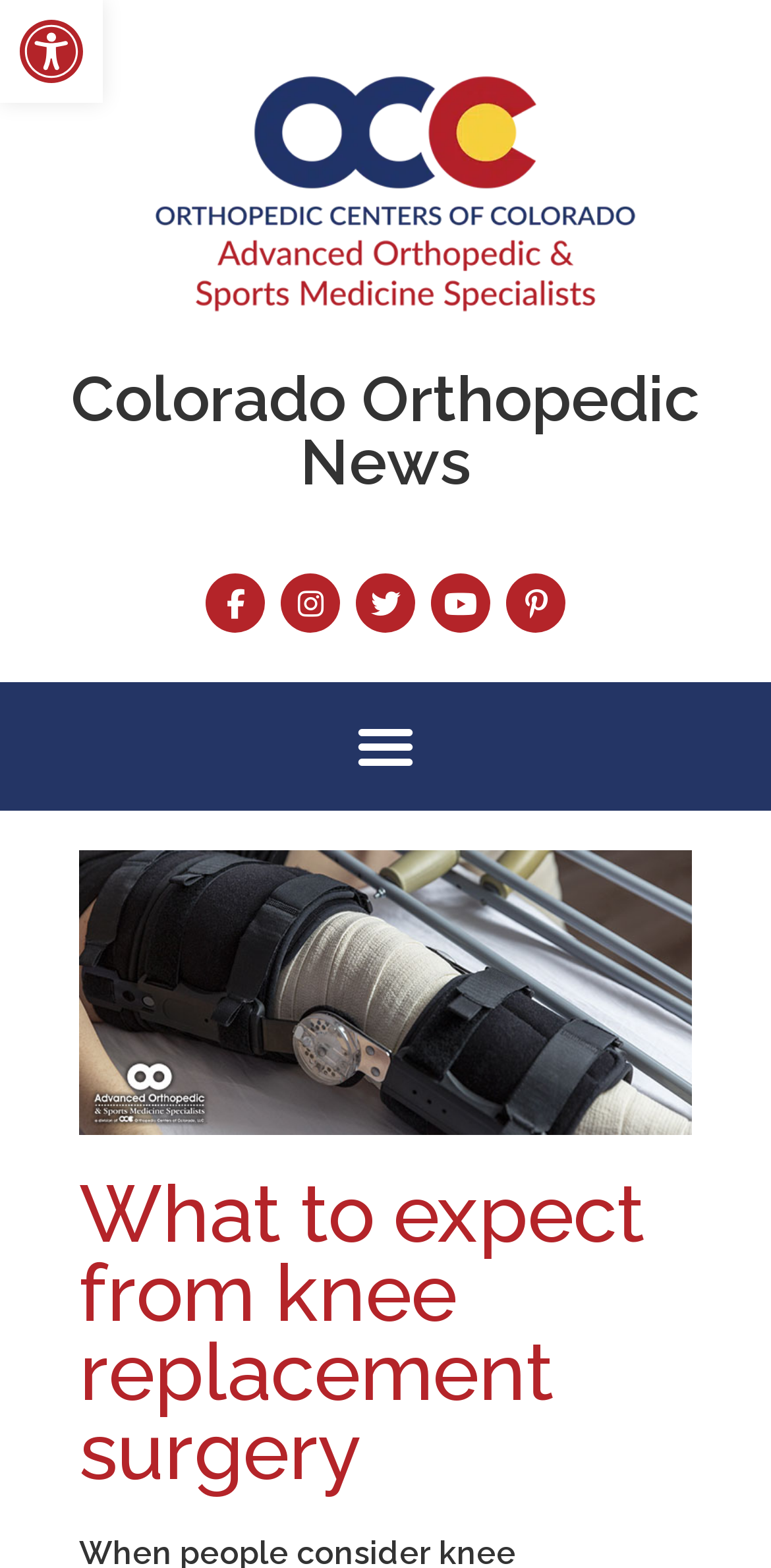What is the purpose of the button 'Menu Toggle'?
Give a single word or phrase as your answer by examining the image.

To toggle menu